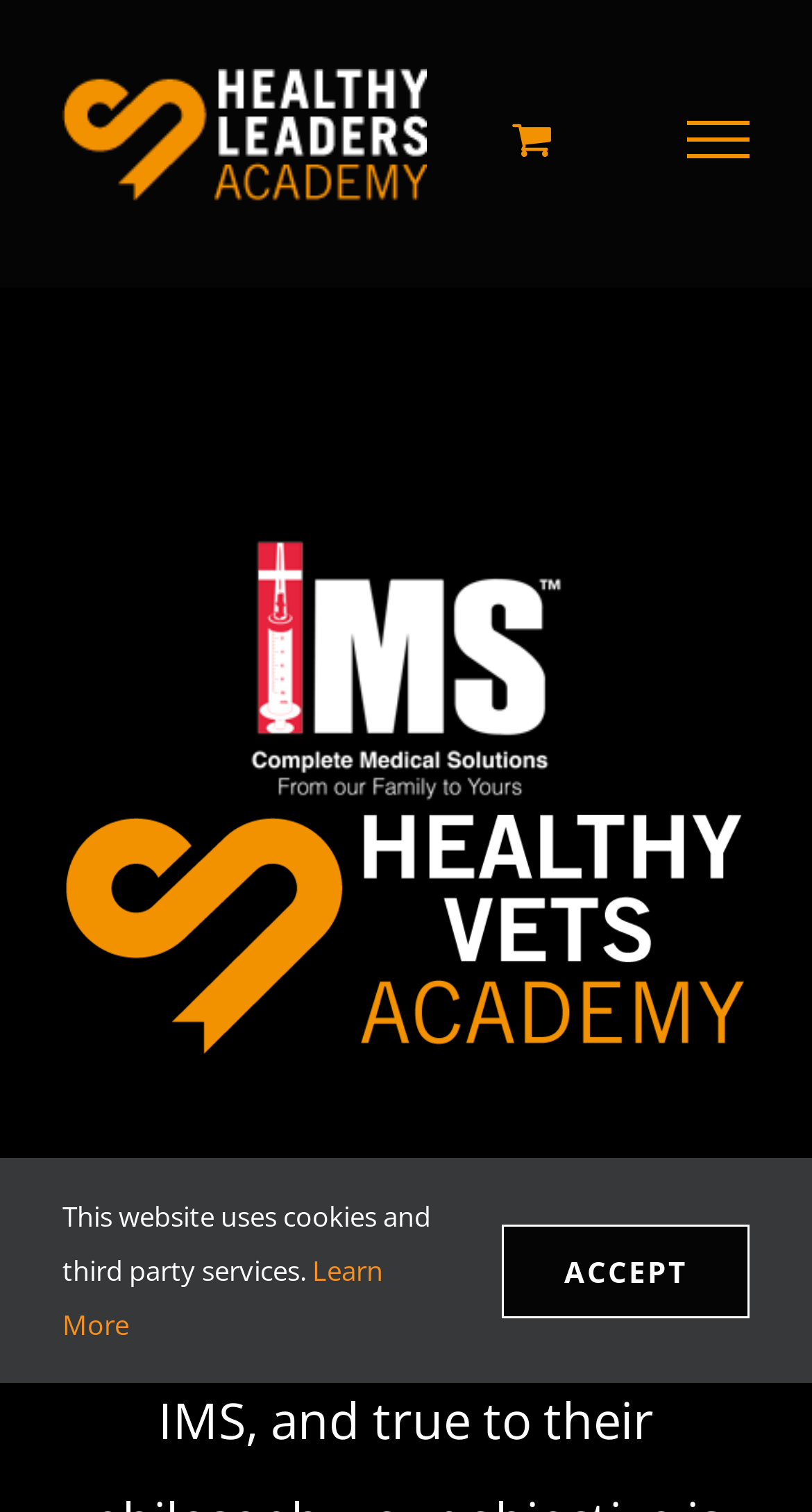Please find the bounding box coordinates in the format (top-left x, top-left y, bottom-right x, bottom-right y) for the given element description. Ensure the coordinates are floating point numbers between 0 and 1. Description: Belief and Spirituality

None